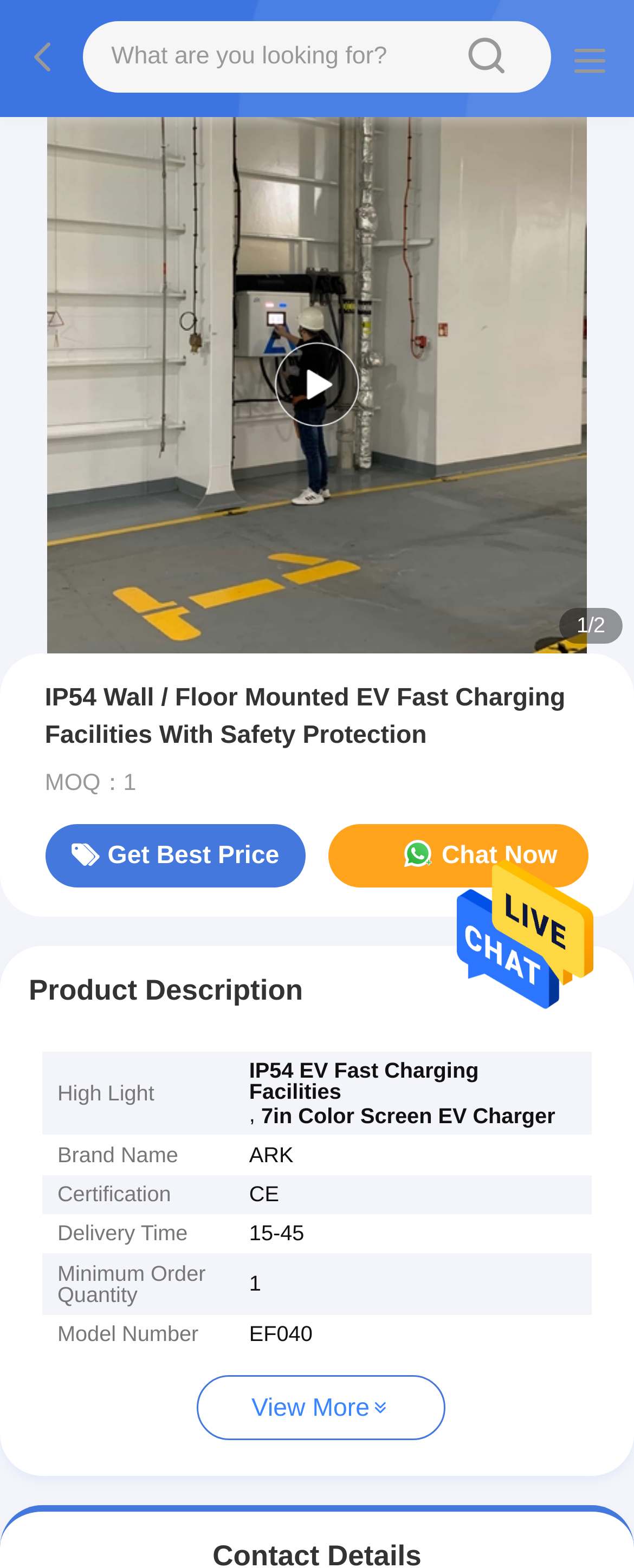Using the given description, provide the bounding box coordinates formatted as (top-left x, top-left y, bottom-right x, bottom-right y), with all values being floating point numbers between 0 and 1. Description: Chat Now

[0.517, 0.525, 0.929, 0.566]